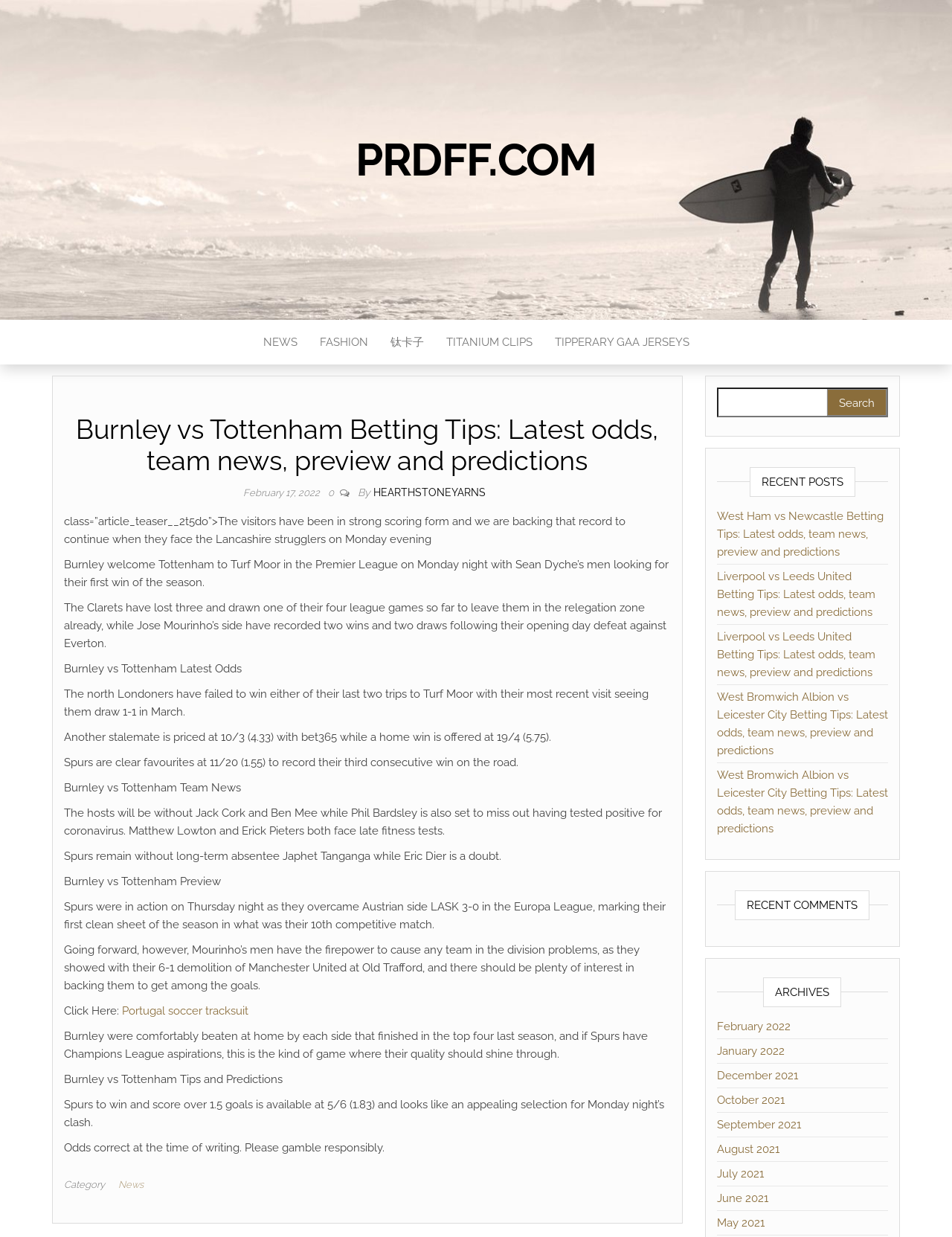Identify the bounding box coordinates for the element that needs to be clicked to fulfill this instruction: "Click on the 'Portugal soccer tracksuit' link". Provide the coordinates in the format of four float numbers between 0 and 1: [left, top, right, bottom].

[0.128, 0.812, 0.261, 0.823]